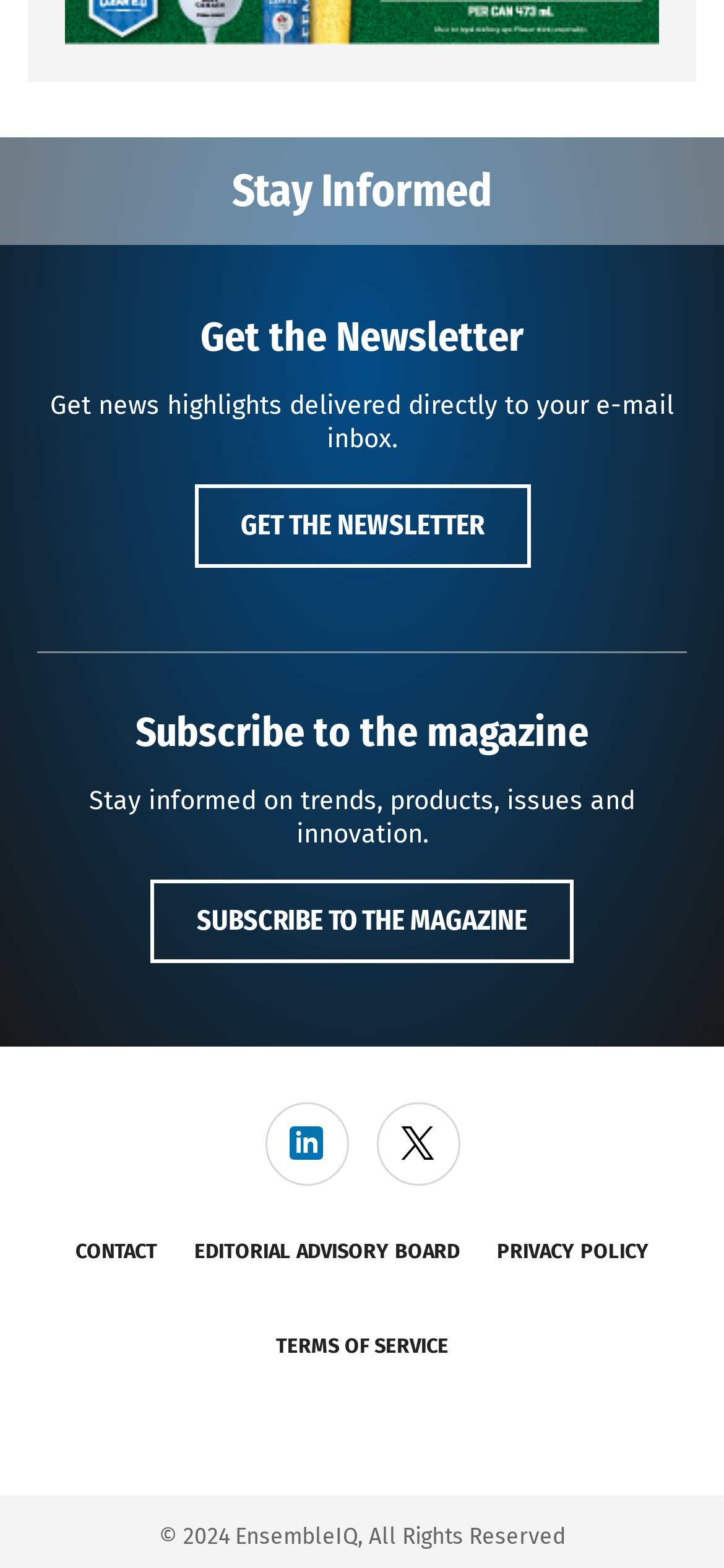How many social media links are available?
Using the image as a reference, answer with just one word or a short phrase.

2